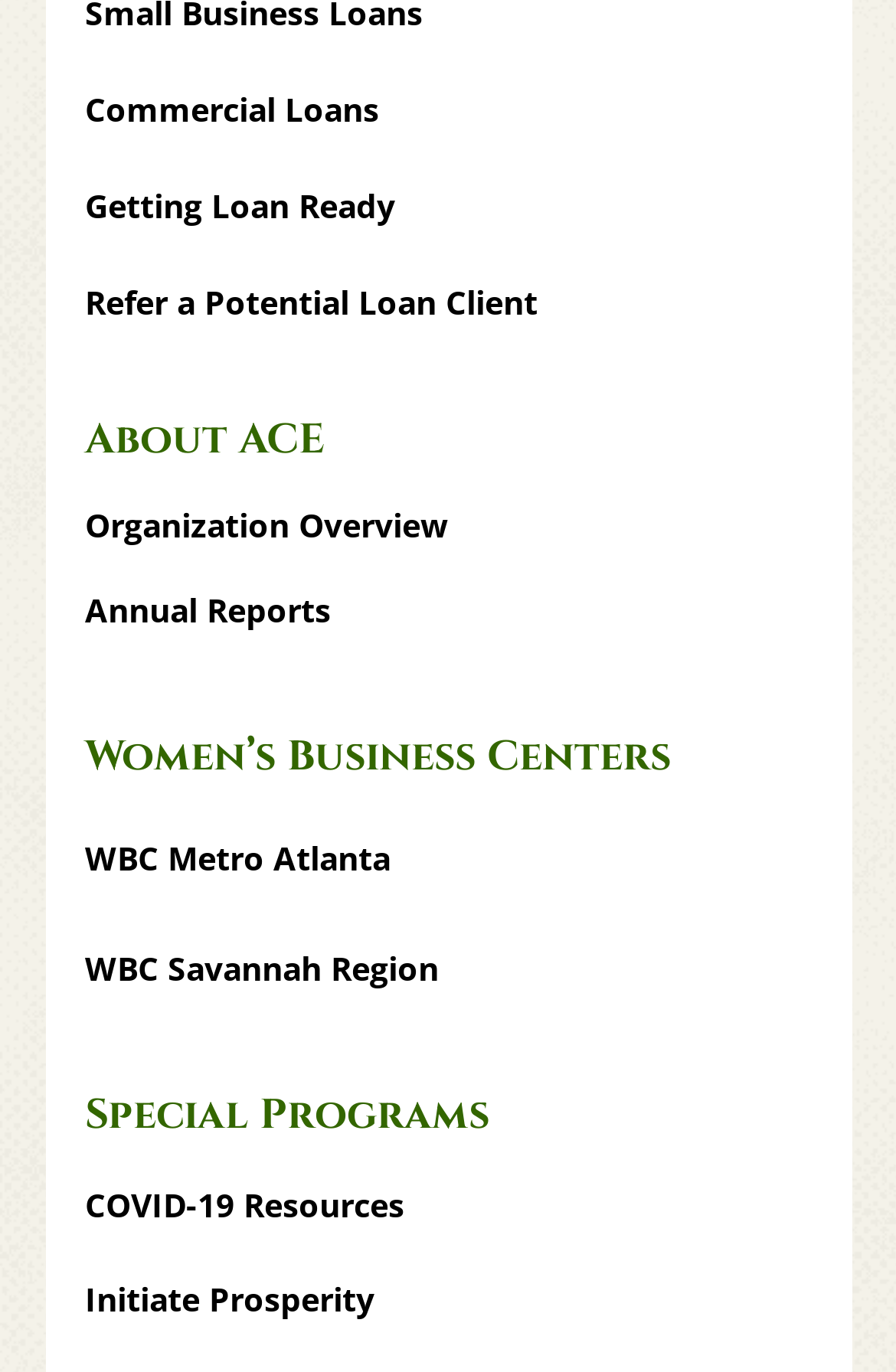What is the second loan-related link? Analyze the screenshot and reply with just one word or a short phrase.

Getting Loan Ready